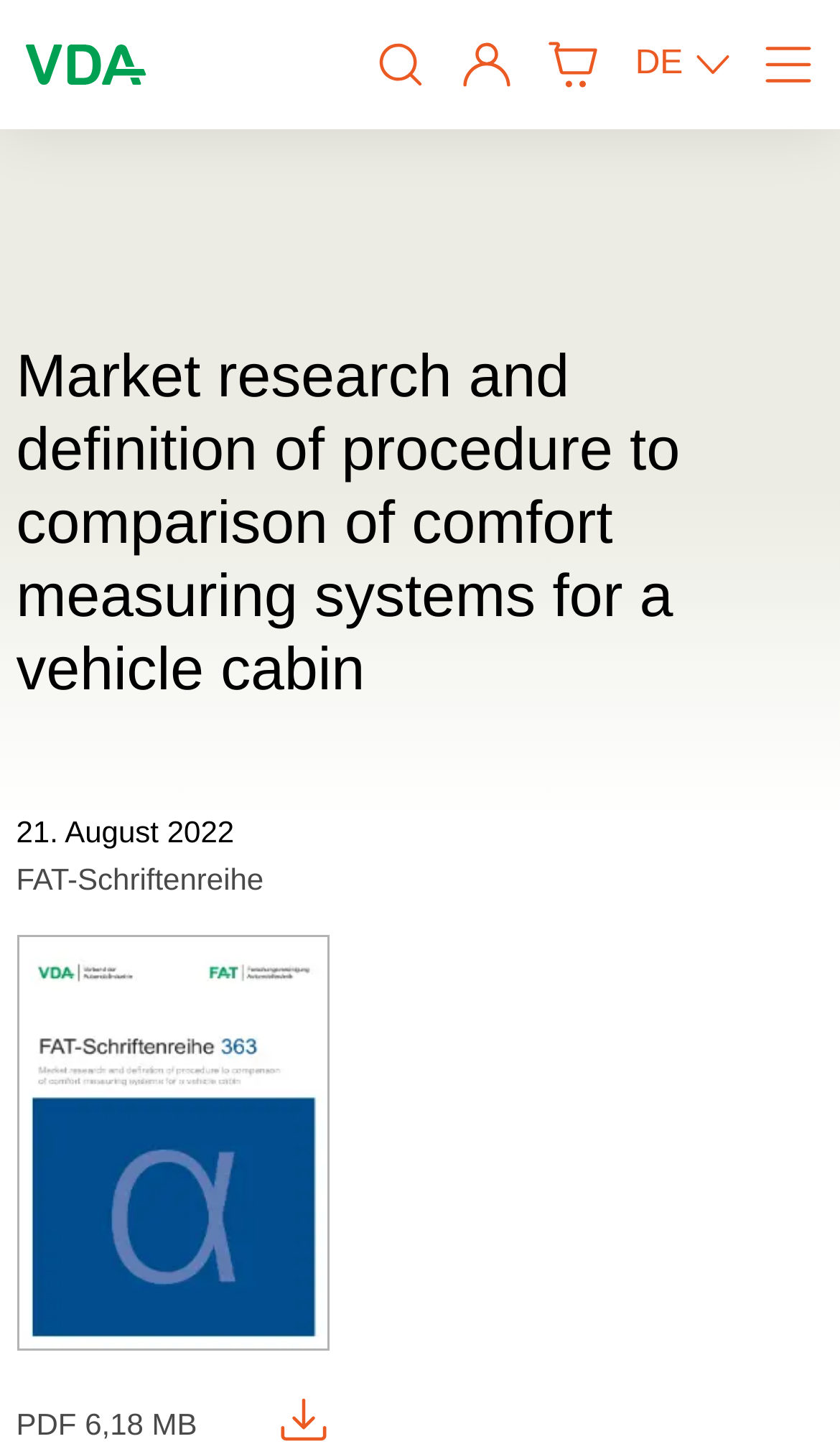Determine the main heading of the webpage and generate its text.

Market research and definition of procedure to comparison of comfort measuring systems for a vehicle cabin